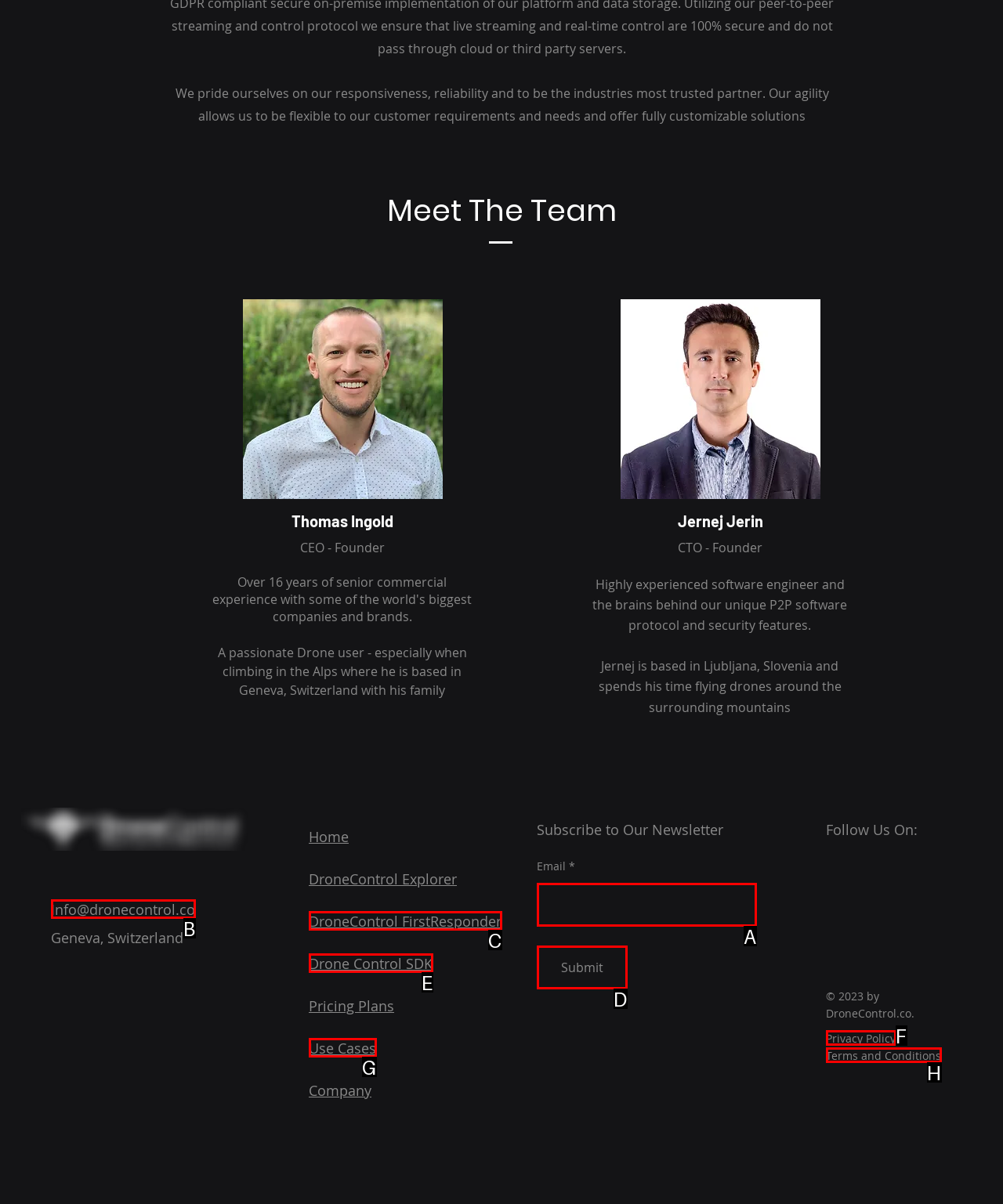Select the appropriate option that fits: Write for Us
Reply with the letter of the correct choice.

None